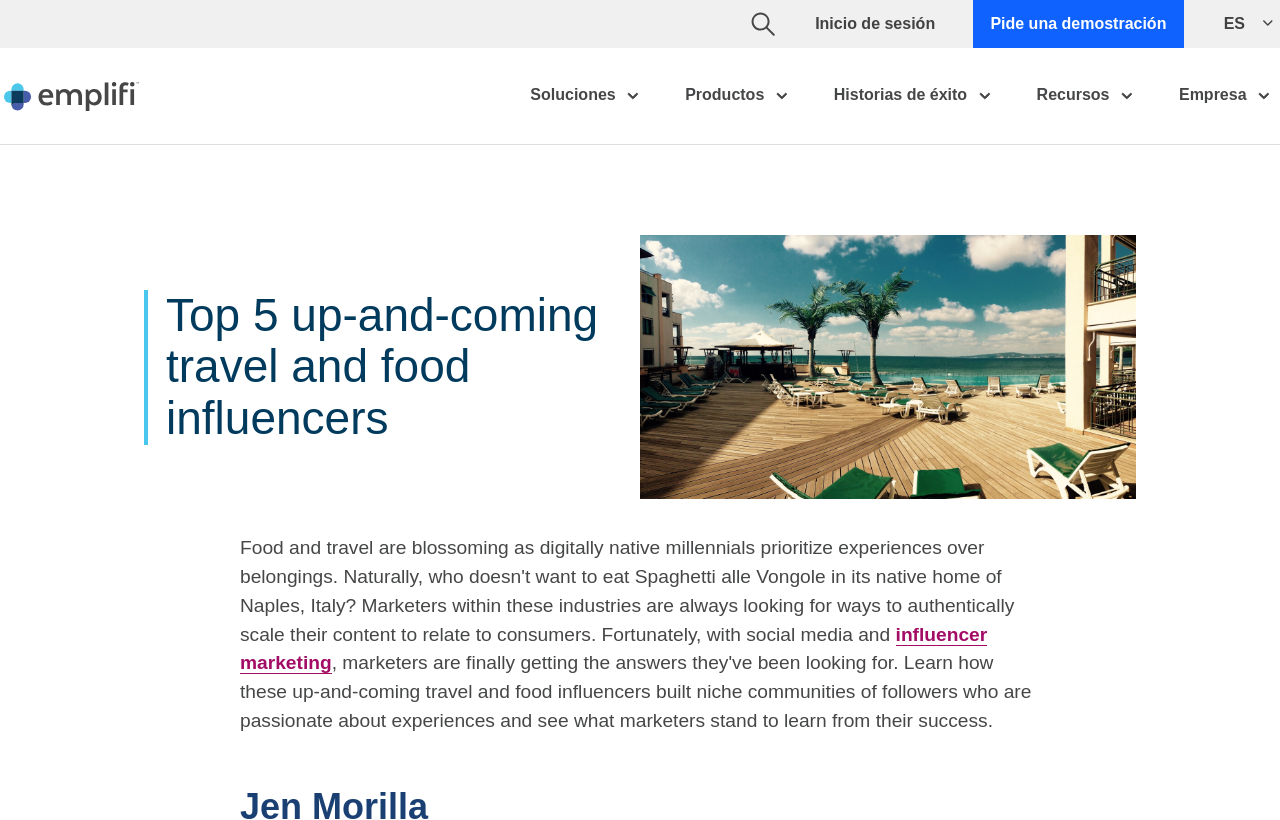Respond with a single word or phrase:
How many buttons are on the webpage?

7